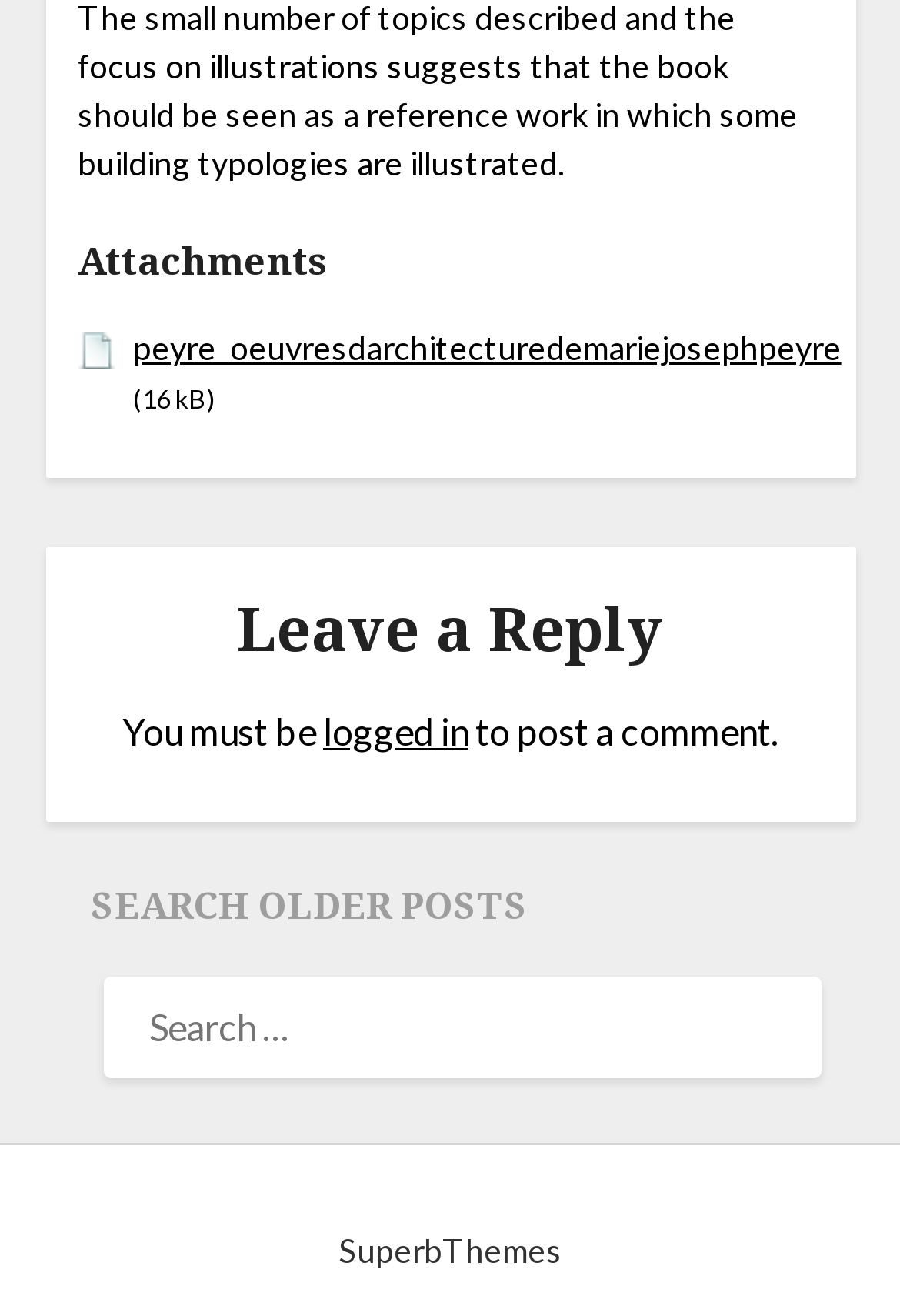Provide a short, one-word or phrase answer to the question below:
What is required to post a comment?

logged in